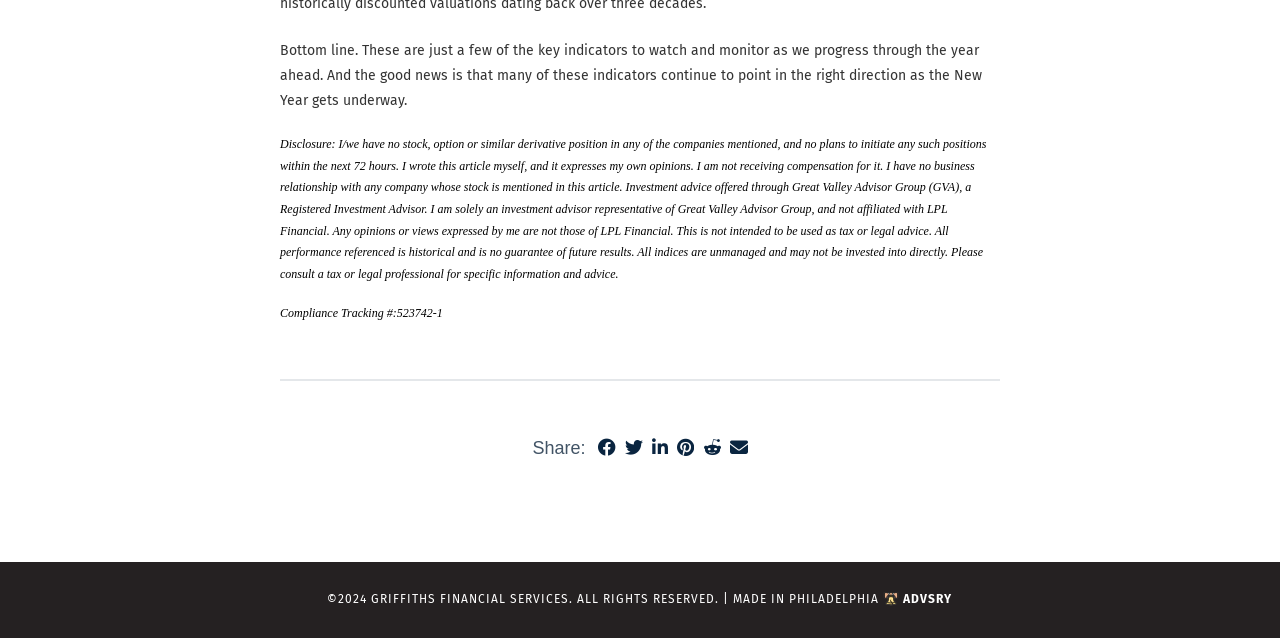What is the name of the company mentioned at the bottom?
Based on the visual details in the image, please answer the question thoroughly.

The company name 'GRIFFITHS FINANCIAL SERVICES' is mentioned at the bottom of the page, along with the copyright year and a 'MADE IN PHILADELPHIA' tagline.